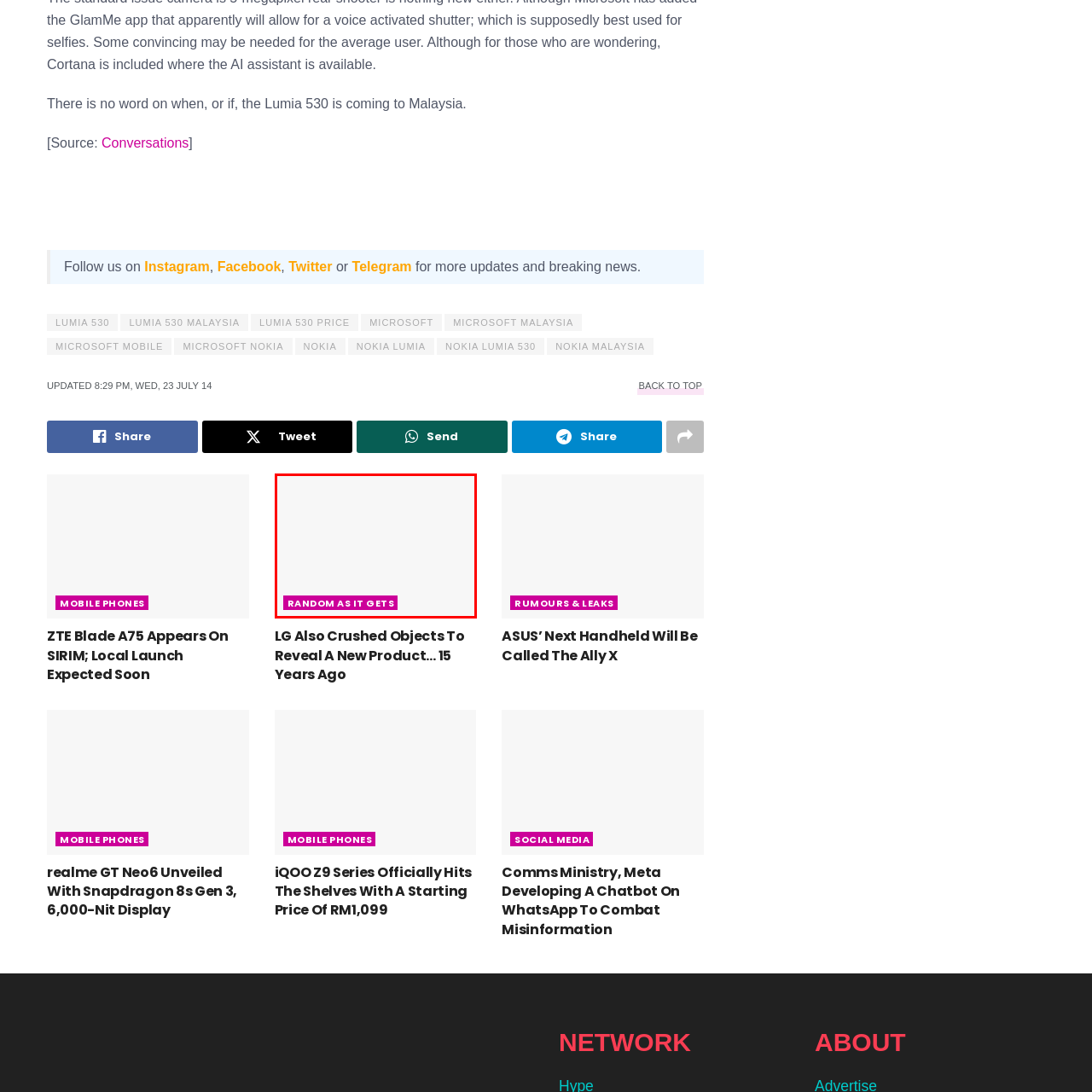Look at the image enclosed by the red boundary and give a detailed answer to the following question, grounding your response in the image's content: 
What is the likely topic of the graphic?

The caption suggests that the graphic is related to an 'engaging and entertaining topic', and mentions that it could be connected to 'lifestyle, social media, or trending news', which implies that the likely topic is either lifestyle or social media.